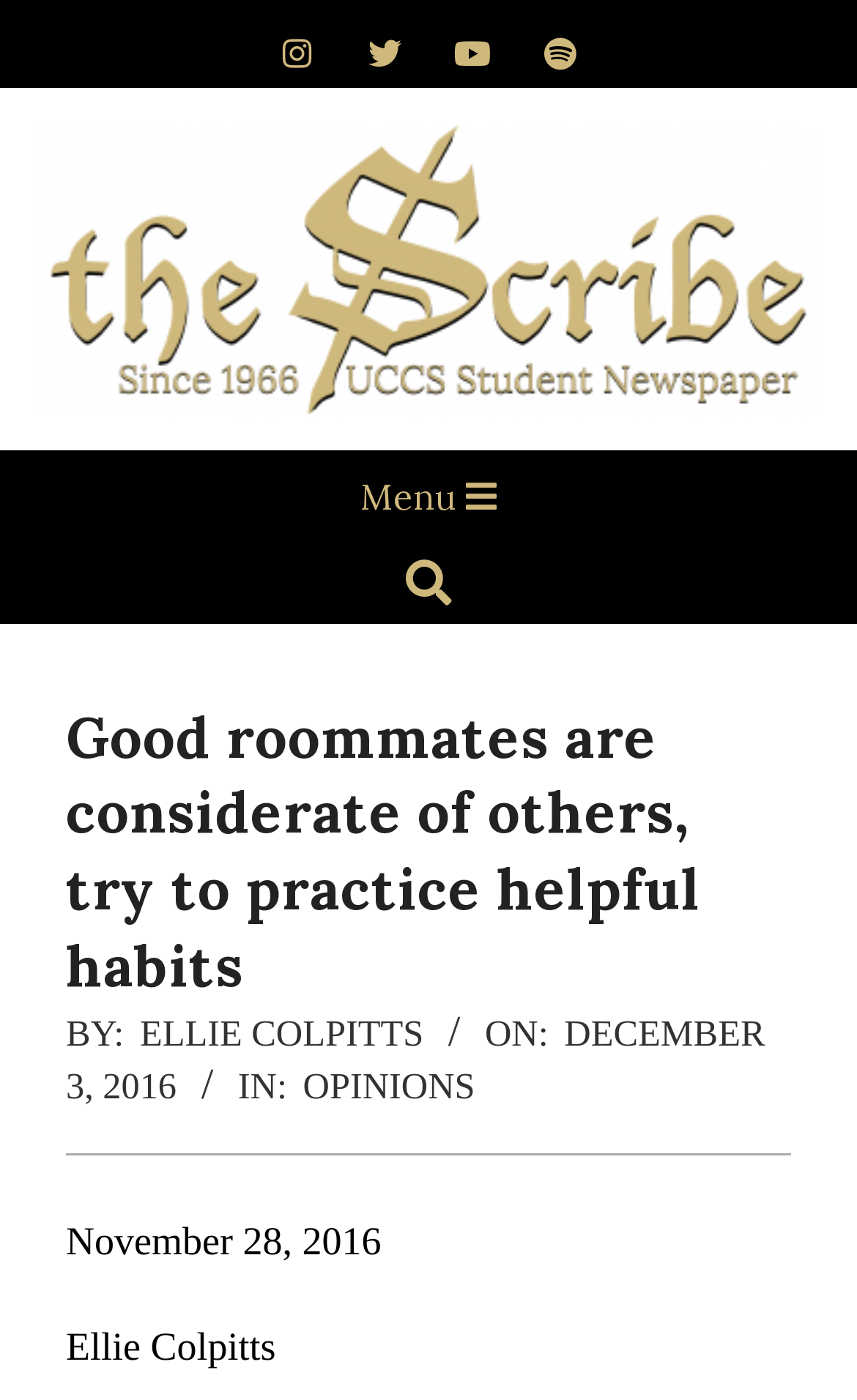Given the element description, predict the bounding box coordinates in the format (top-left x, top-left y, bottom-right x, bottom-right y). Make sure all values are between 0 and 1. Here is the element description: Ellie Colpitts

[0.163, 0.724, 0.494, 0.753]